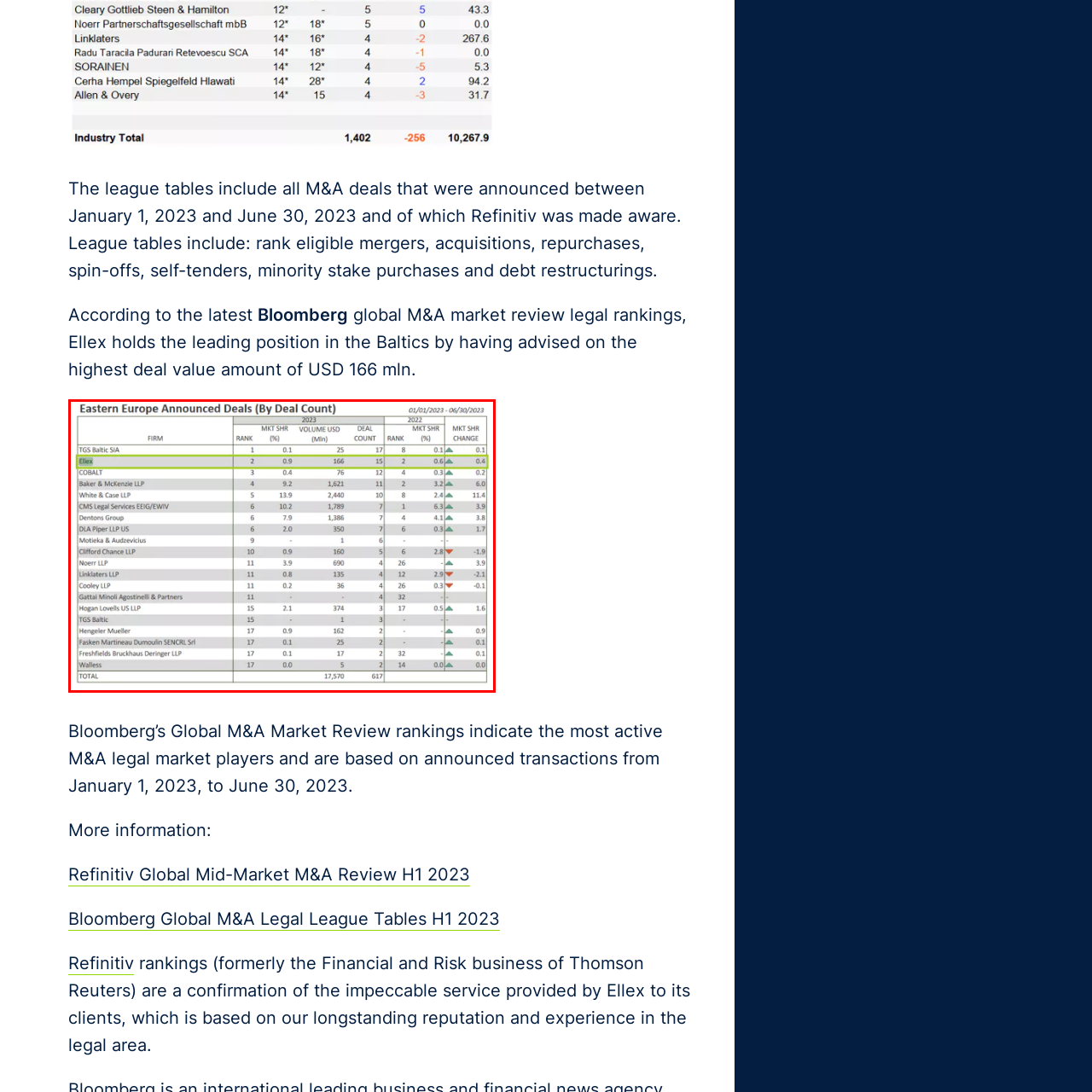What is the market share change for Ellex?
Look closely at the portion of the image highlighted by the red bounding box and provide a comprehensive answer to the question.

The table indicates that Ellex has a market share change of 0.4%, which means its market share has increased by 0.4% compared to the previous year, reflecting its growing presence in the Eastern European legal market for M&A transactions.